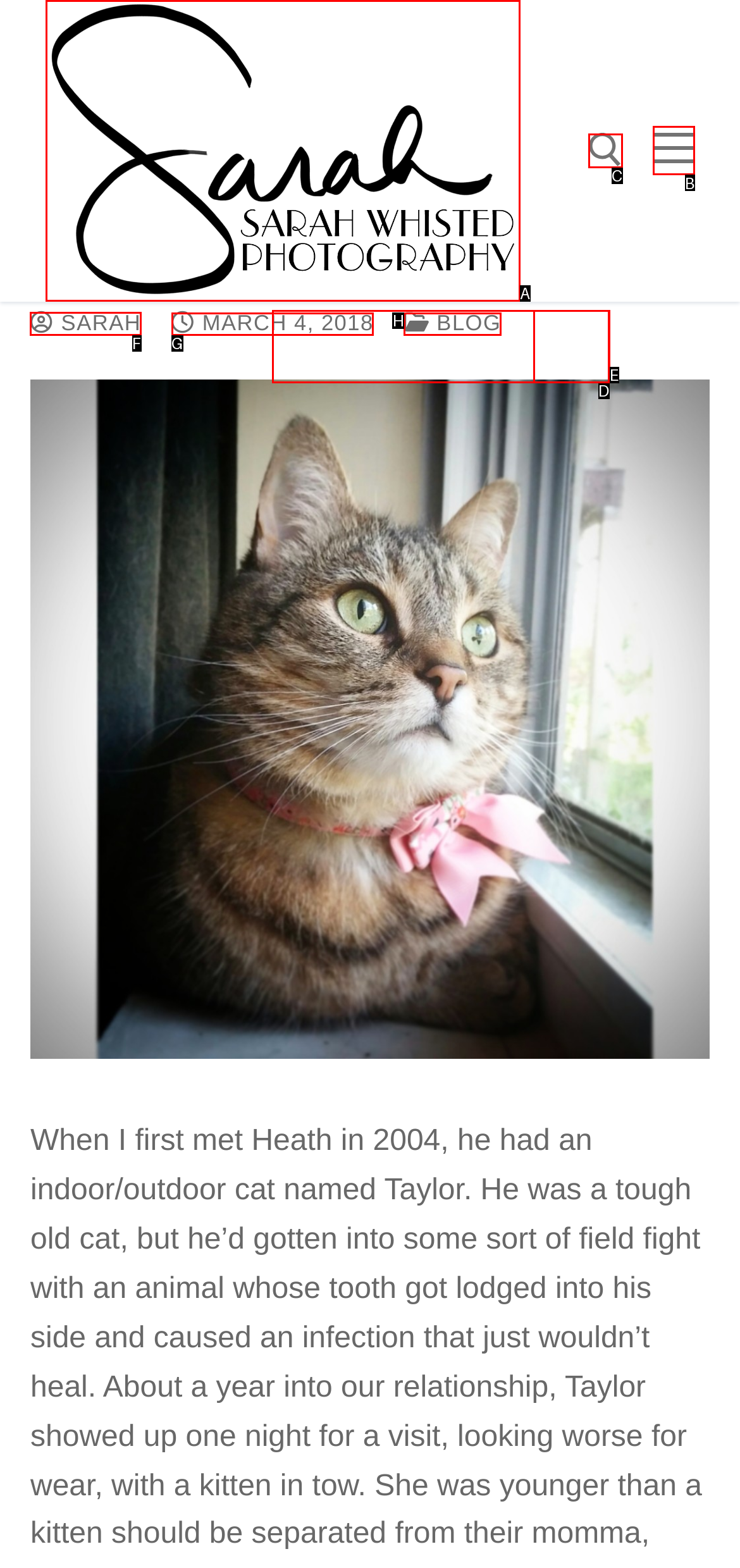Look at the highlighted elements in the screenshot and tell me which letter corresponds to the task: view photographer's profile.

F